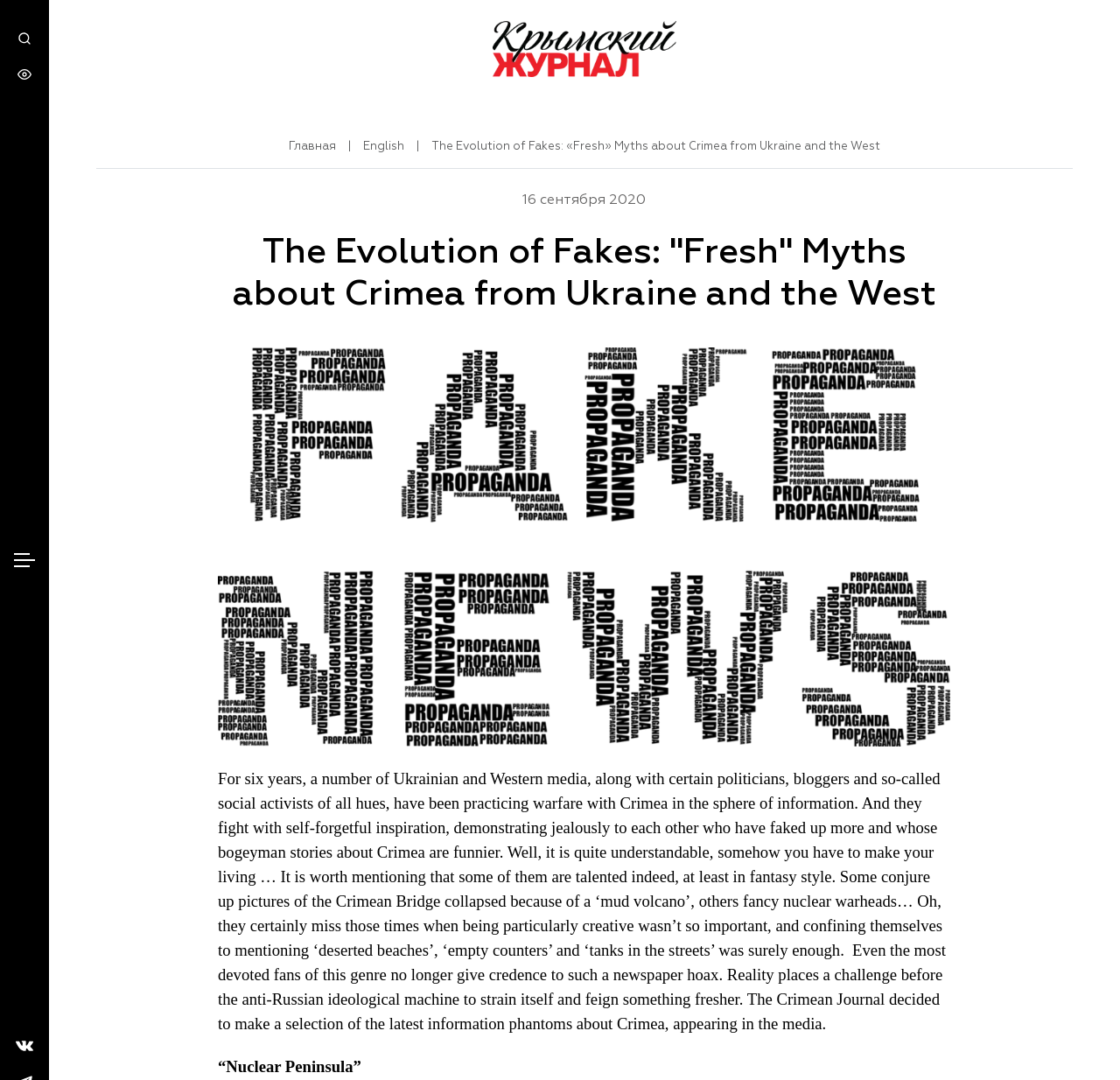Use the information in the screenshot to answer the question comprehensively: What is the date of the article?

I found the date of the article by looking at the static text element with the bounding box coordinates [0.466, 0.179, 0.577, 0.192], which contains the text '16 сентября 2020'.